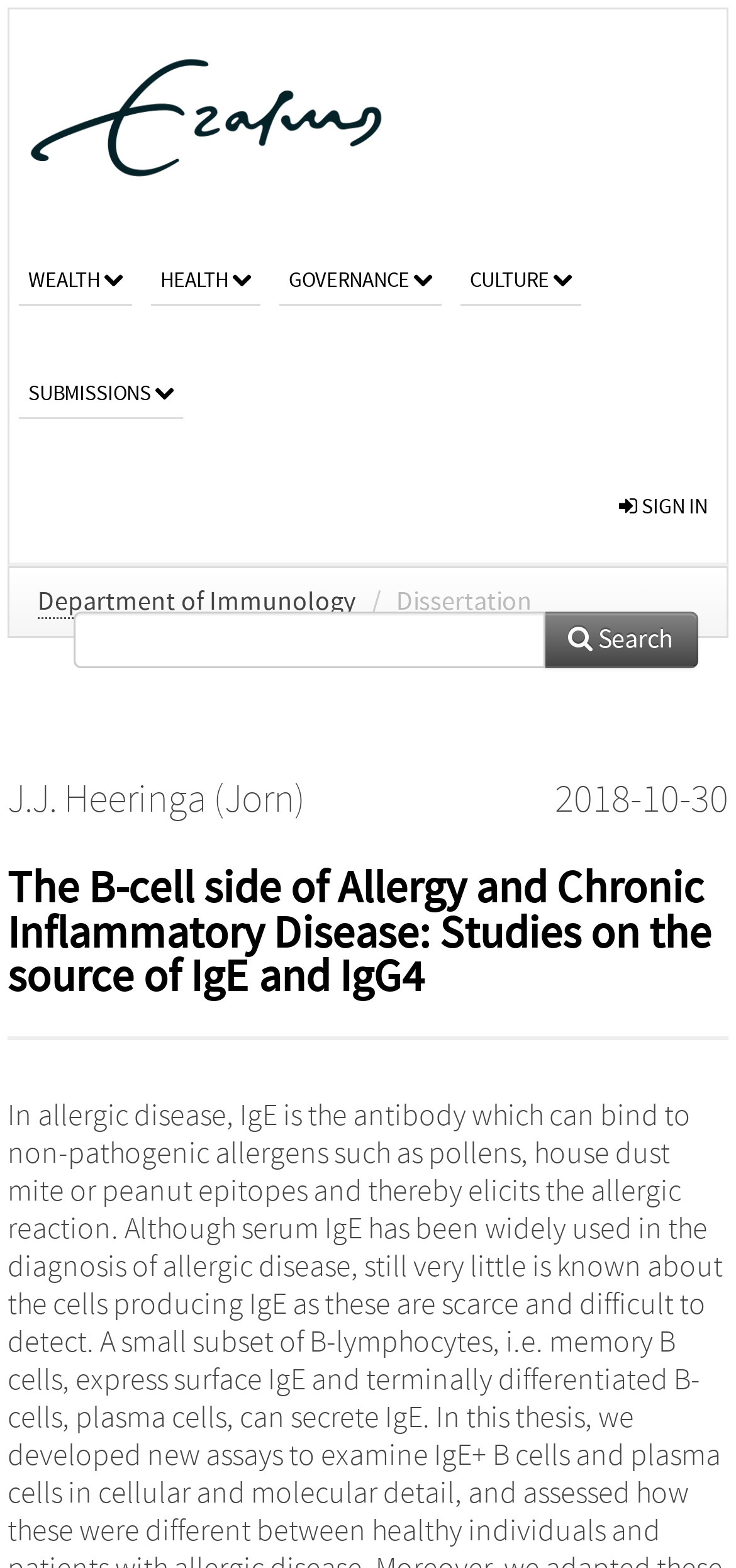Use one word or a short phrase to answer the question provided: 
Who is the author of the dissertation?

J.J. Heeringa (Jorn)